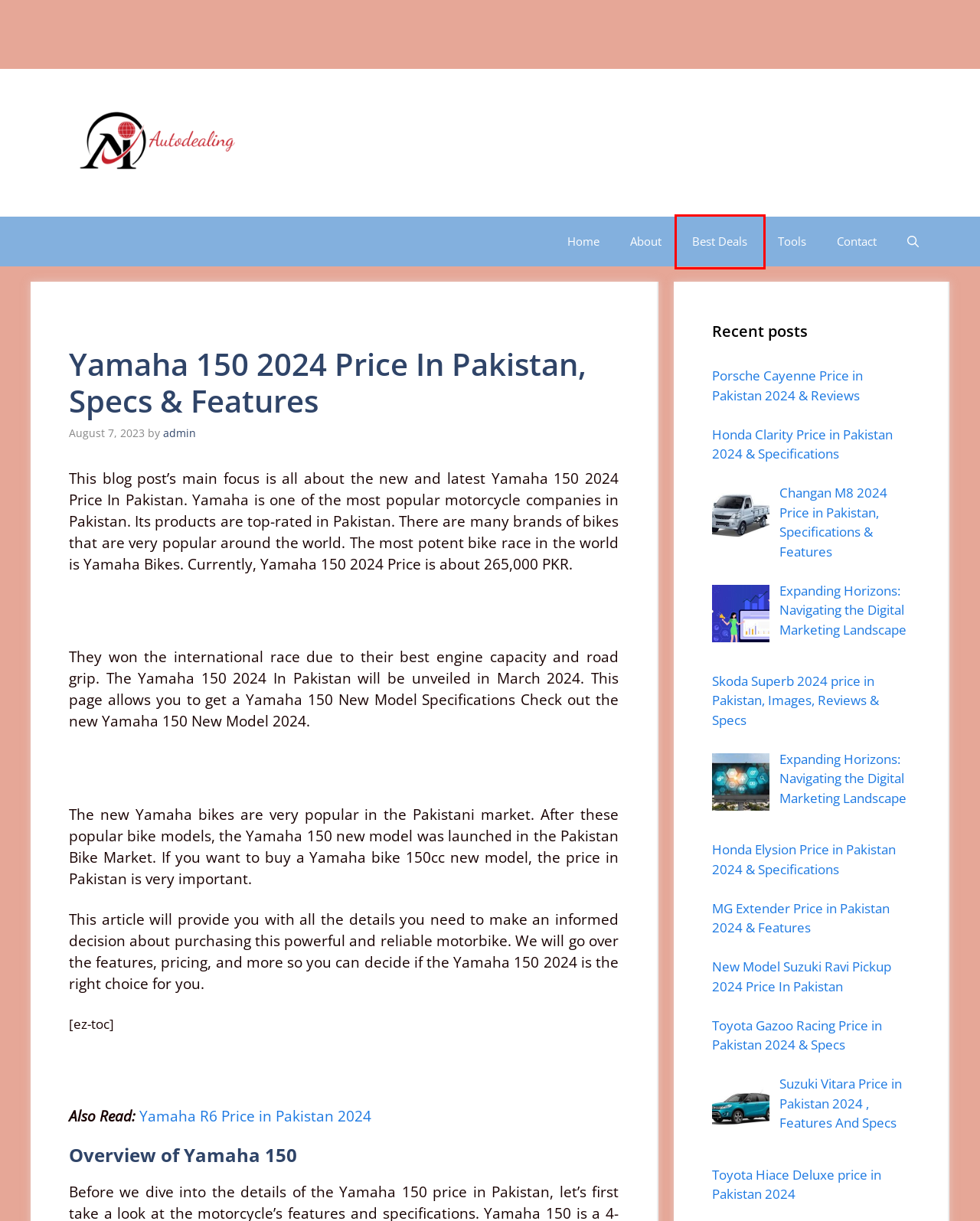Please examine the screenshot provided, which contains a red bounding box around a UI element. Select the webpage description that most accurately describes the new page displayed after clicking the highlighted element. Here are the candidates:
A. MG Extender Price in Pakistan 2024 & Features
B. Honda Elysion Price in Pakistan 2024 & Specifications
C. New Model Suzuki Ravi Pickup 2024 Price In Pakistan
D. Porsche Cayenne Price in Pakistan 2024 & Reviews
E. Best Deals - Autodealing
F. Honda Clarity Price in Pakistan 2024 & Specifications
G. Tools - Autodealing
H. Toyota Hiace Deluxe price in Pakistan 2024

E